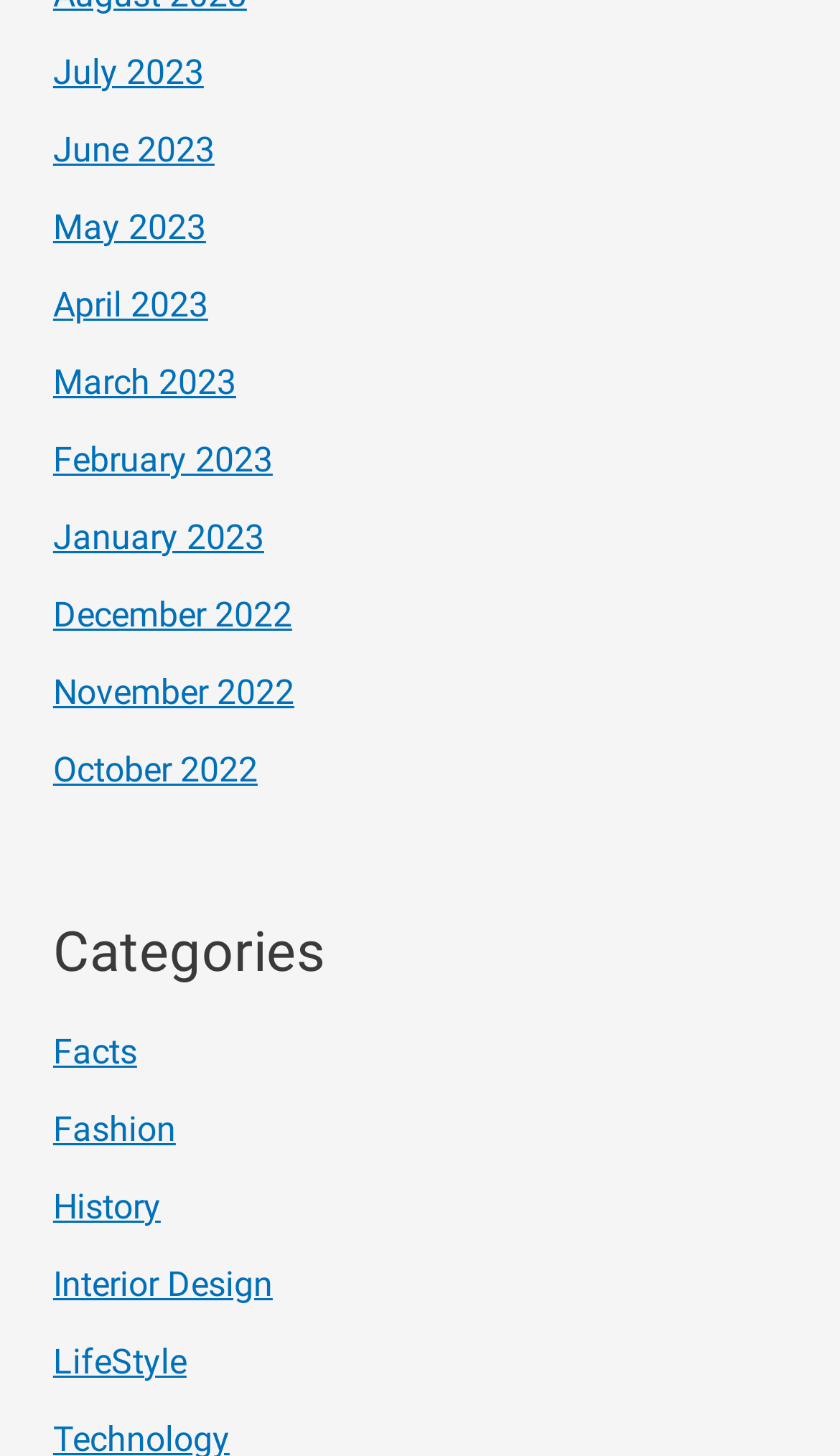Using floating point numbers between 0 and 1, provide the bounding box coordinates in the format (top-left x, top-left y, bottom-right x, bottom-right y). Locate the UI element described here: February 2023

[0.063, 0.302, 0.325, 0.33]